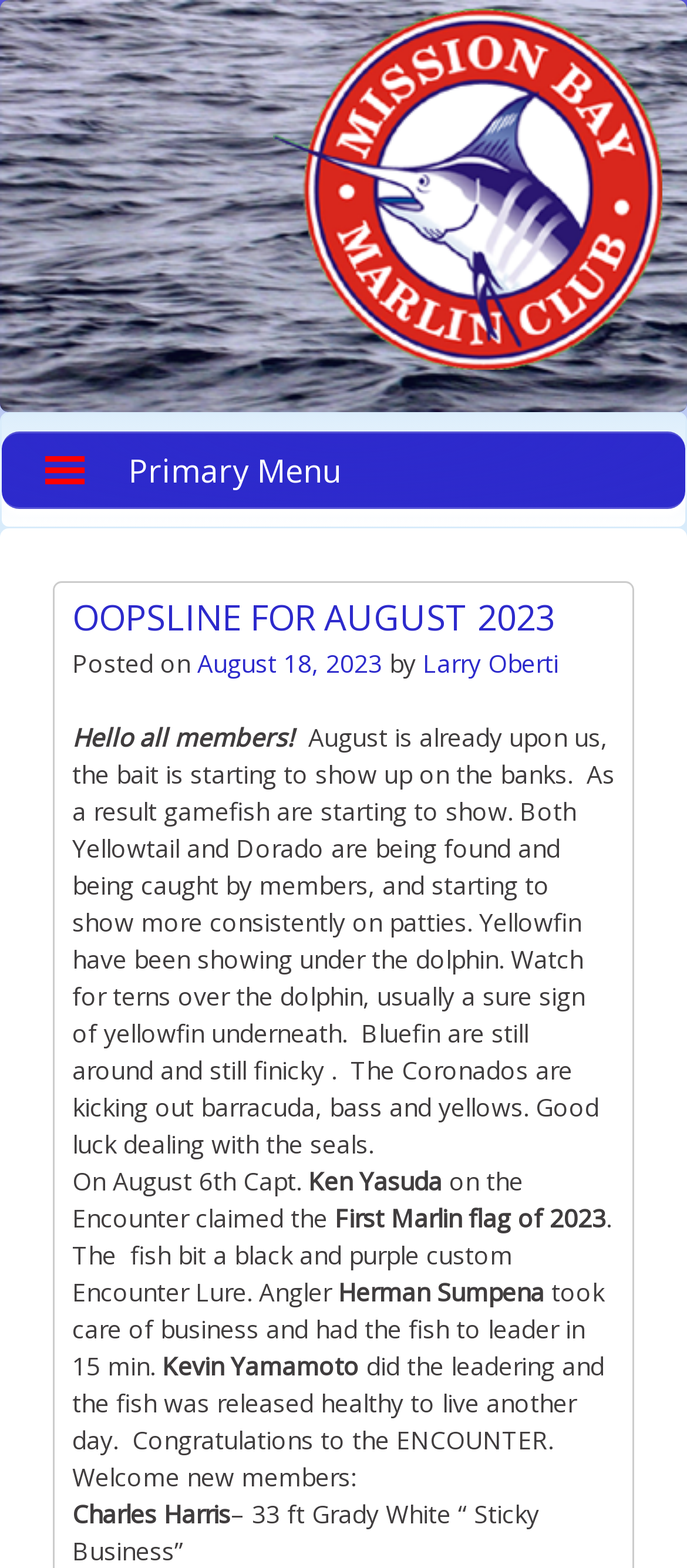Please predict the bounding box coordinates (top-left x, top-left y, bottom-right x, bottom-right y) for the UI element in the screenshot that fits the description: August 18, 2023September 3, 2023

[0.287, 0.412, 0.556, 0.434]